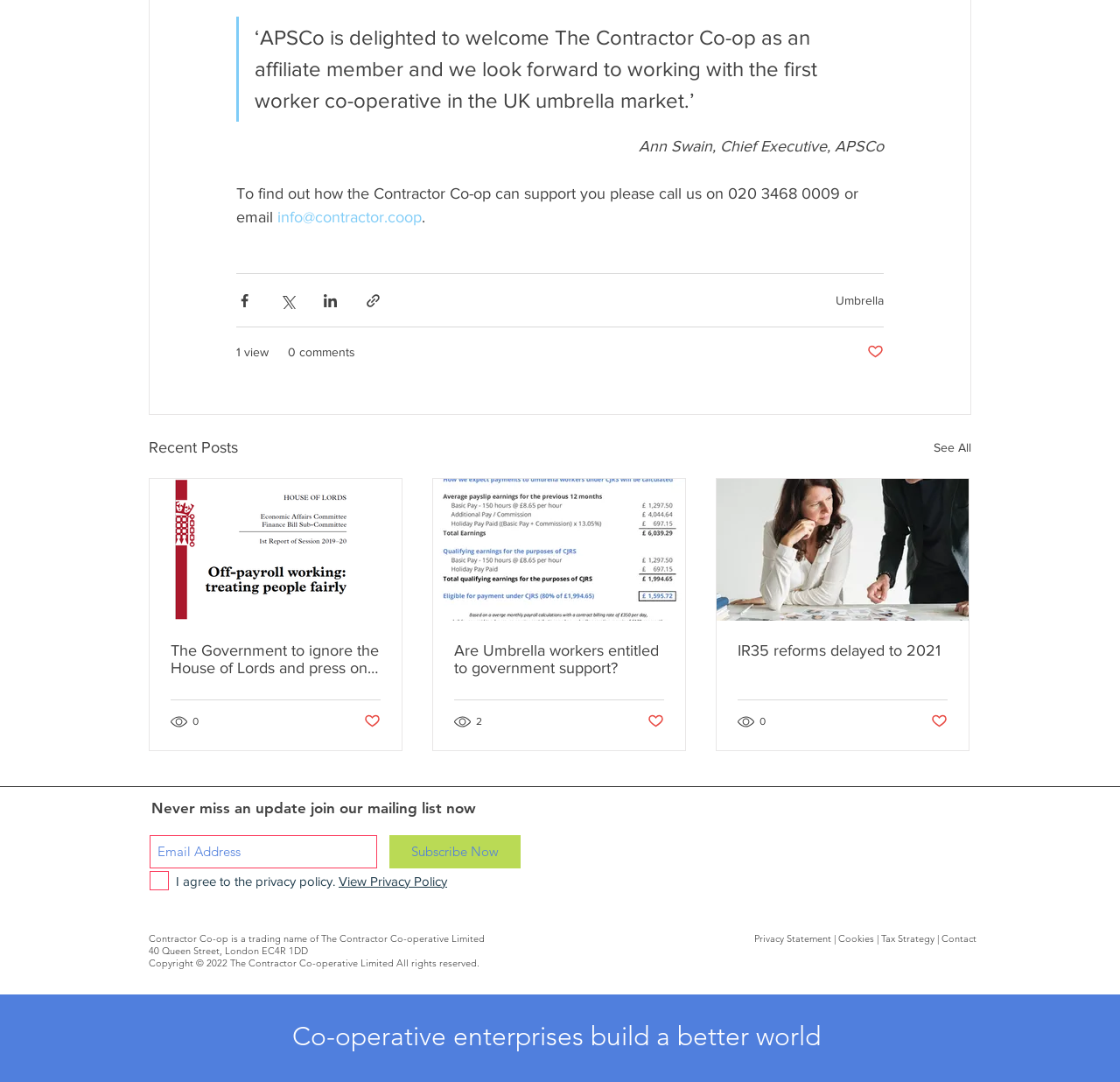How many views does the article 'IR35 reforms delayed to 2021' have?
Using the information presented in the image, please offer a detailed response to the question.

The article 'IR35 reforms delayed to 2021' has a views counter below it, which displays '0 views'.